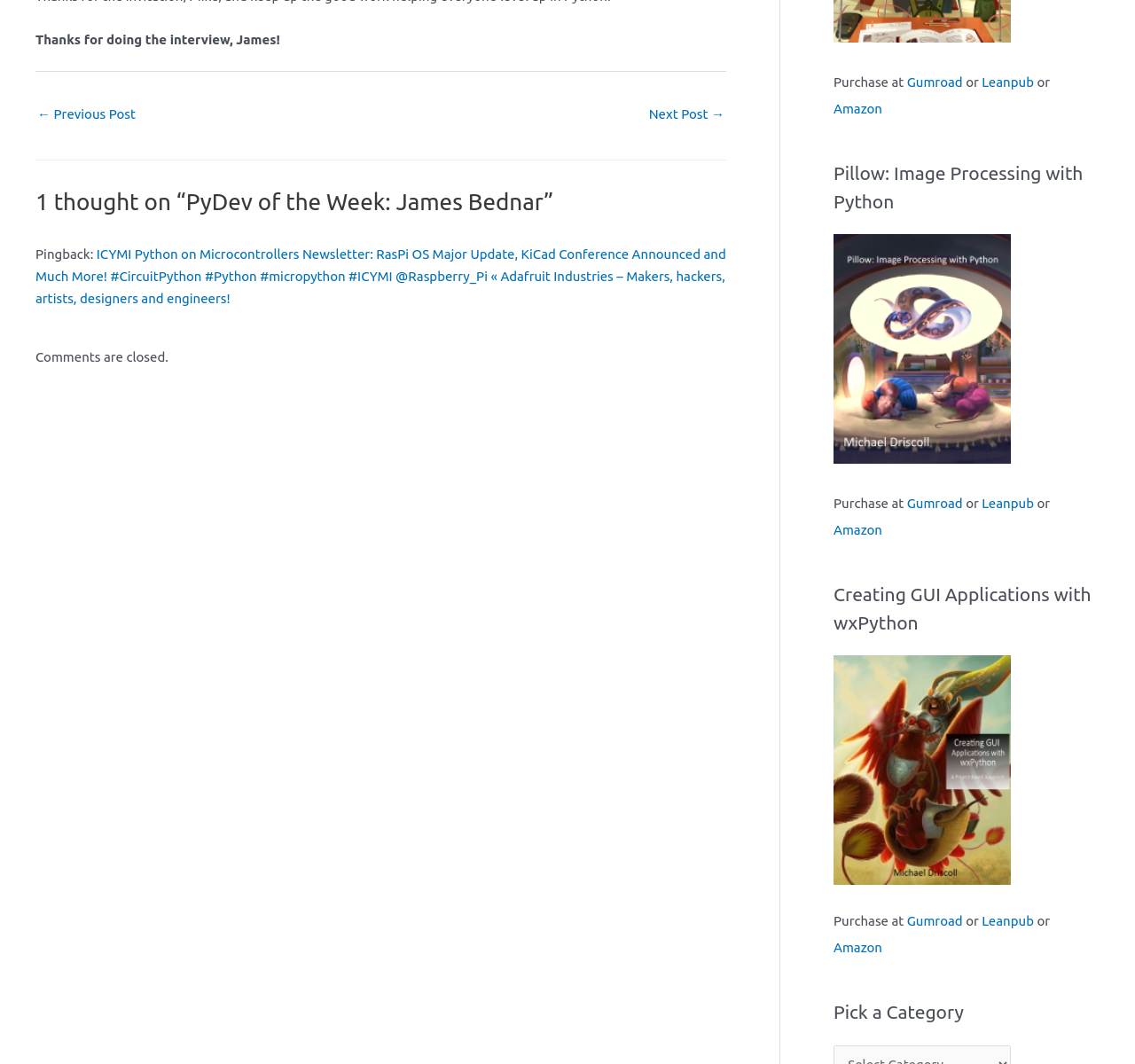Please determine the bounding box coordinates of the element's region to click in order to carry out the following instruction: "Click on the 'Next Post →' link". The coordinates should be four float numbers between 0 and 1, i.e., [left, top, right, bottom].

[0.572, 0.094, 0.638, 0.124]